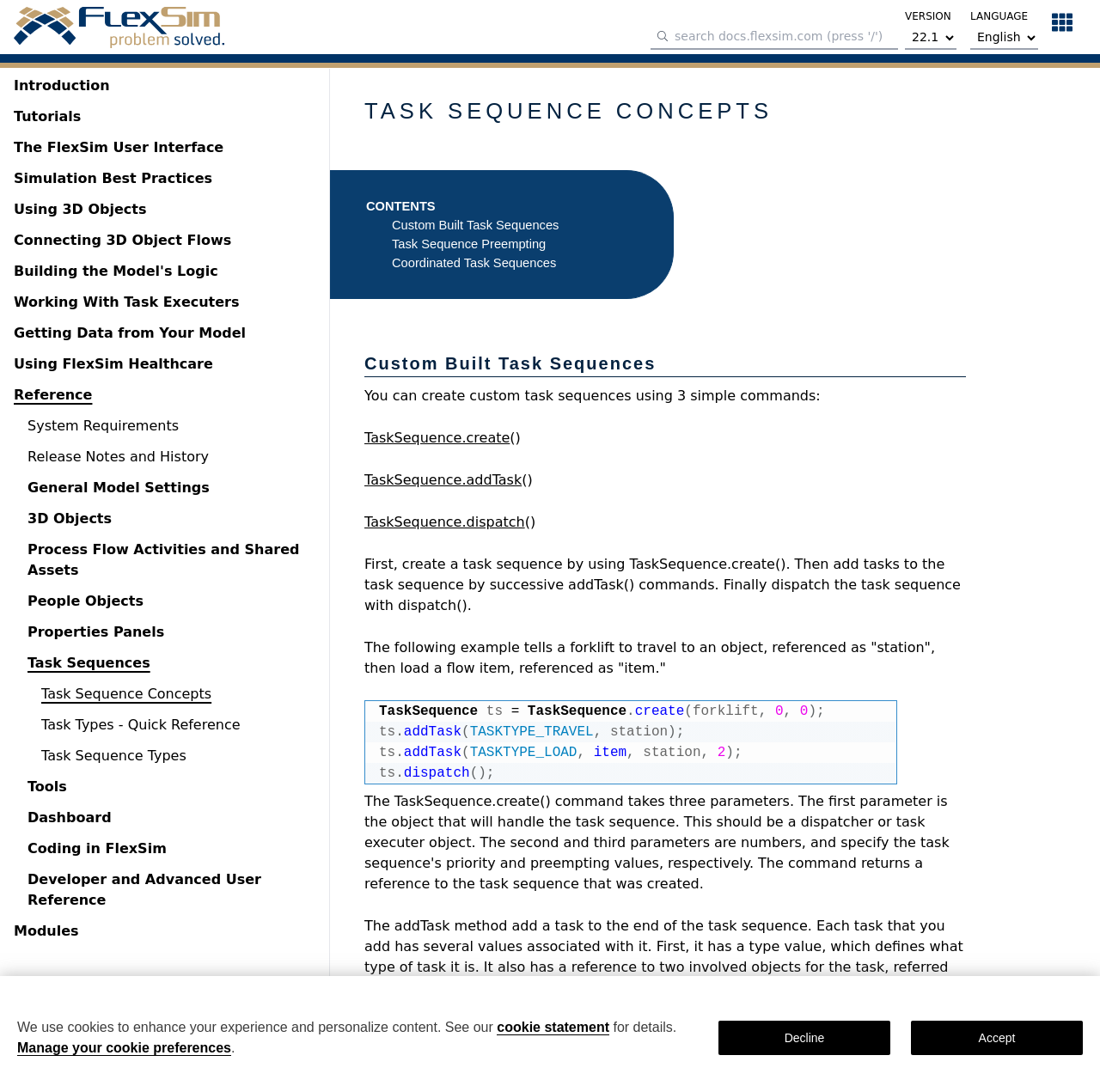Given the element description: "Using 3D Objects", predict the bounding box coordinates of the UI element it refers to, using four float numbers between 0 and 1, i.e., [left, top, right, bottom].

[0.012, 0.183, 0.133, 0.201]